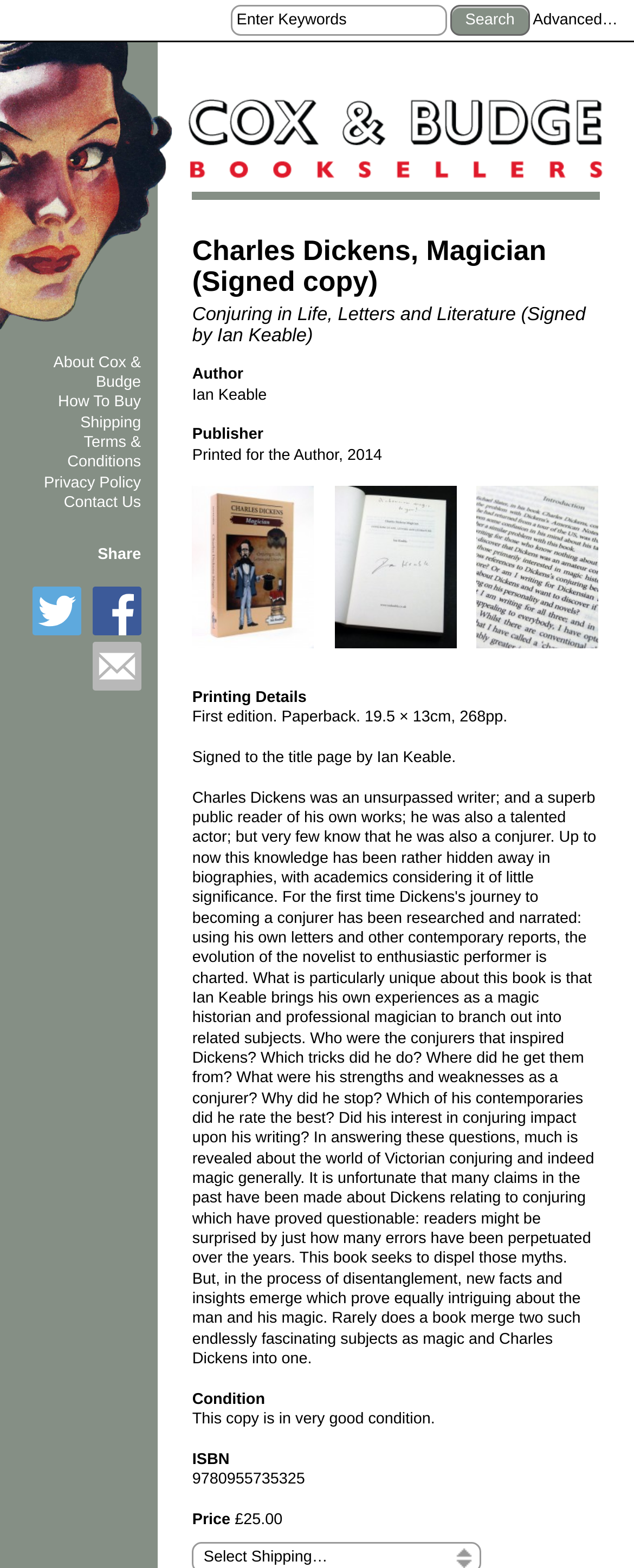What is the ISBN of the book?
Based on the screenshot, provide a one-word or short-phrase response.

9780955735325